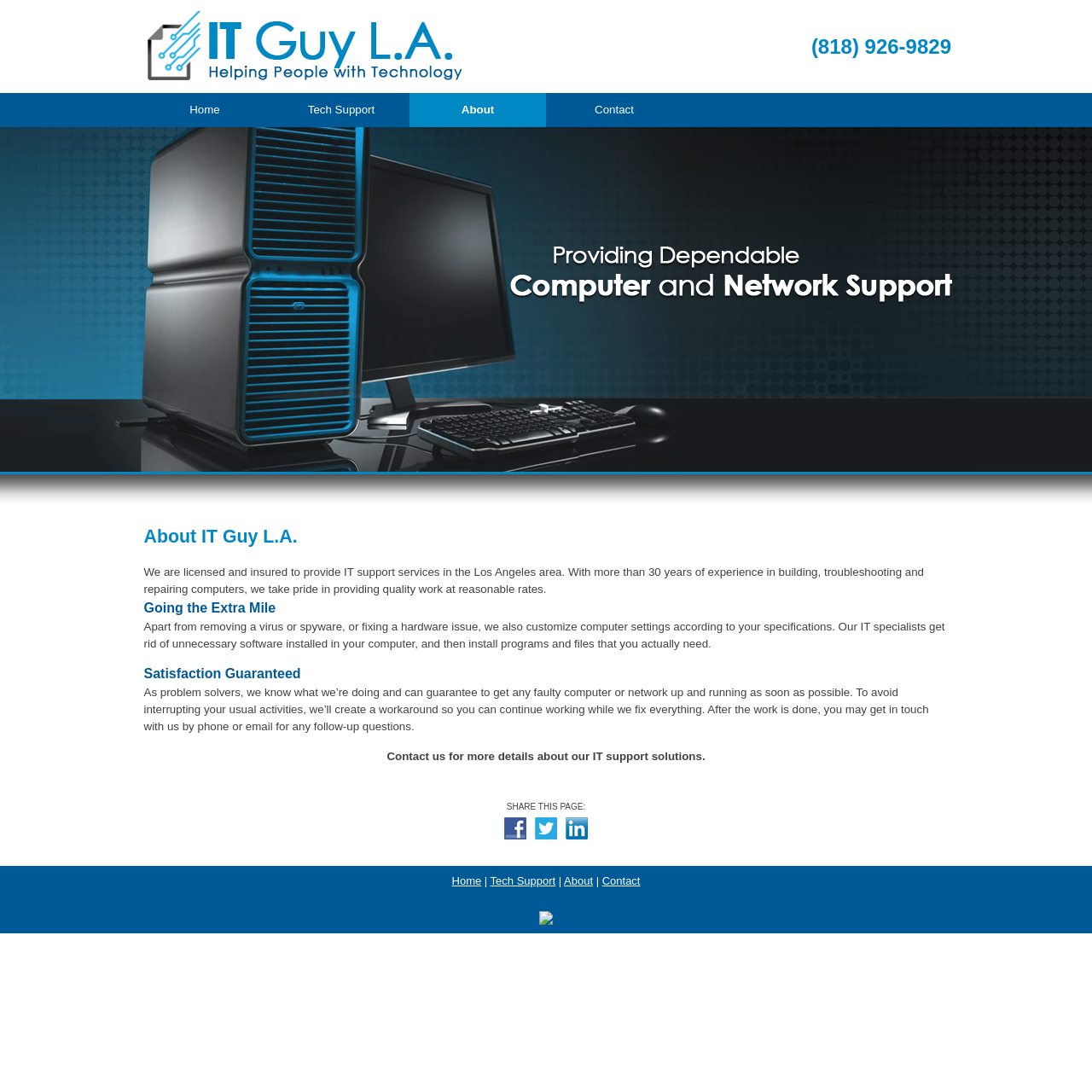Identify the bounding box coordinates of the region I need to click to complete this instruction: "Call the phone number".

[0.5, 0.008, 0.871, 0.077]